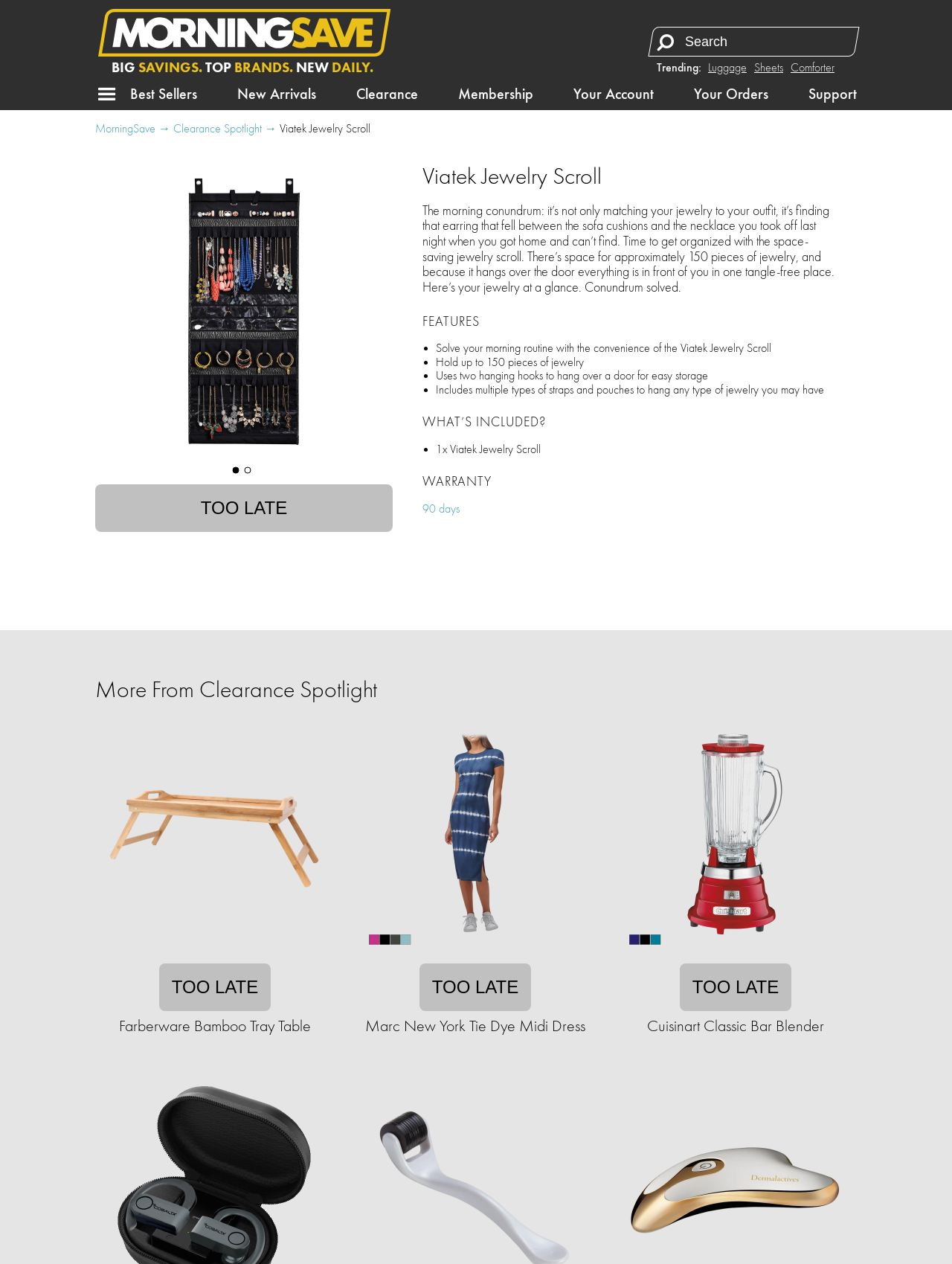Find the bounding box coordinates for the element that must be clicked to complete the instruction: "View best sellers". The coordinates should be four float numbers between 0 and 1, indicated as [left, top, right, bottom].

[0.137, 0.067, 0.207, 0.082]